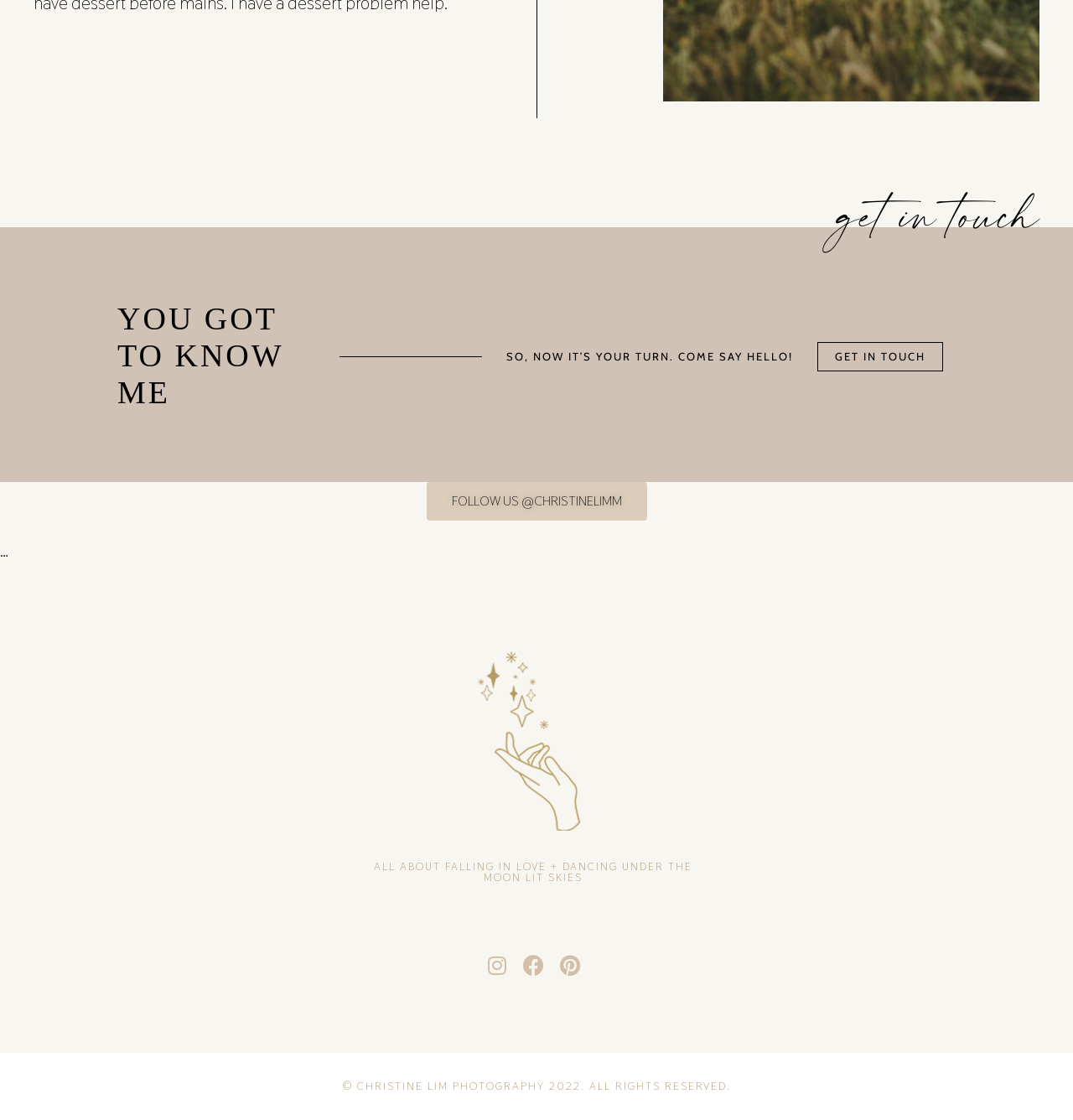How can you get in touch with the photographer?
Answer the question with a detailed and thorough explanation.

The 'GET IN TOUCH' link is located in the middle section of the webpage, below the heading 'YOU GOT TO KNOW ME'. Clicking this link will allow you to get in touch with the photographer.